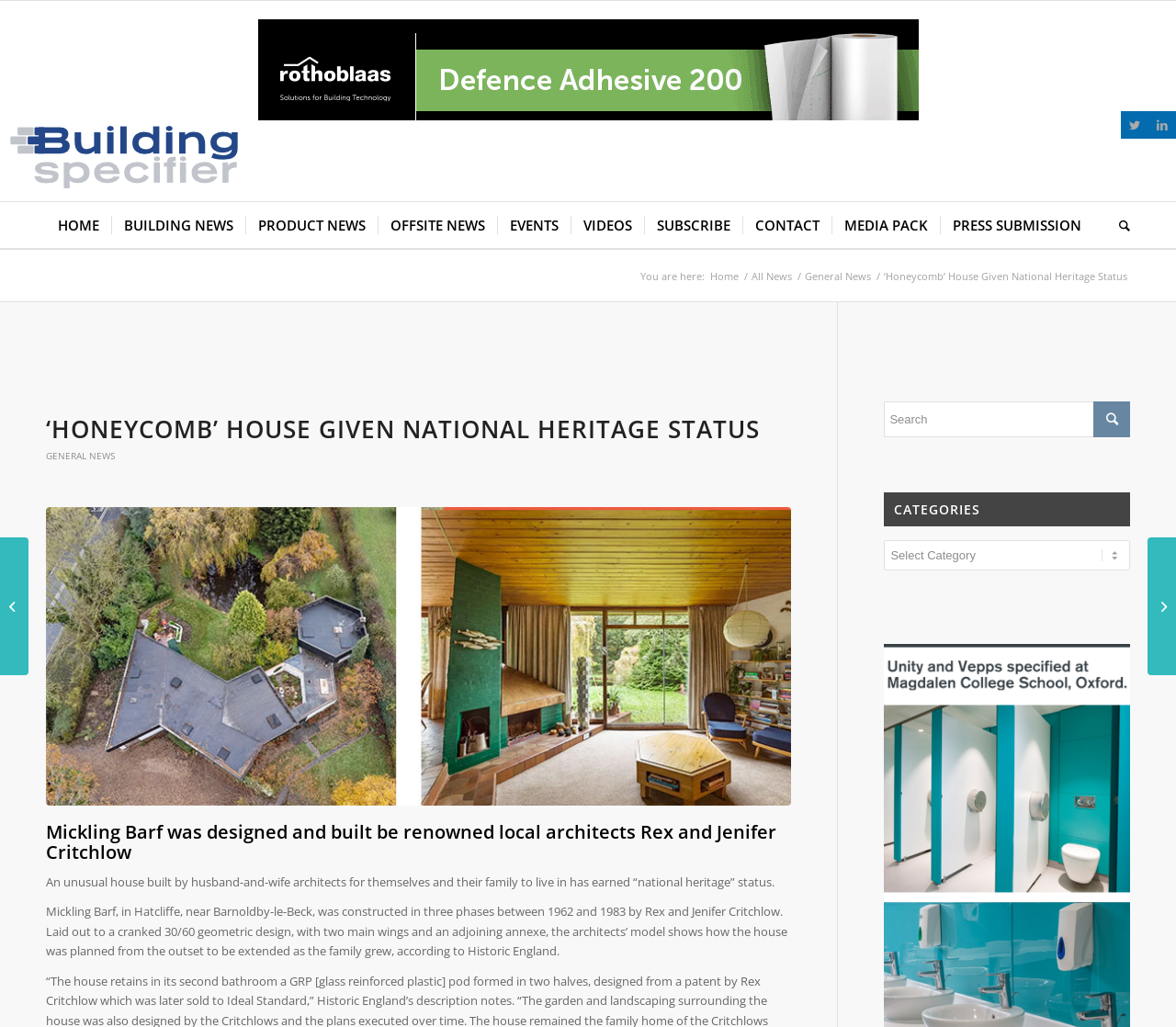Bounding box coordinates are specified in the format (top-left x, top-left y, bottom-right x, bottom-right y). All values are floating point numbers bounded between 0 and 1. Please provide the bounding box coordinate of the region this sentence describes: Offsite News

[0.321, 0.197, 0.423, 0.242]